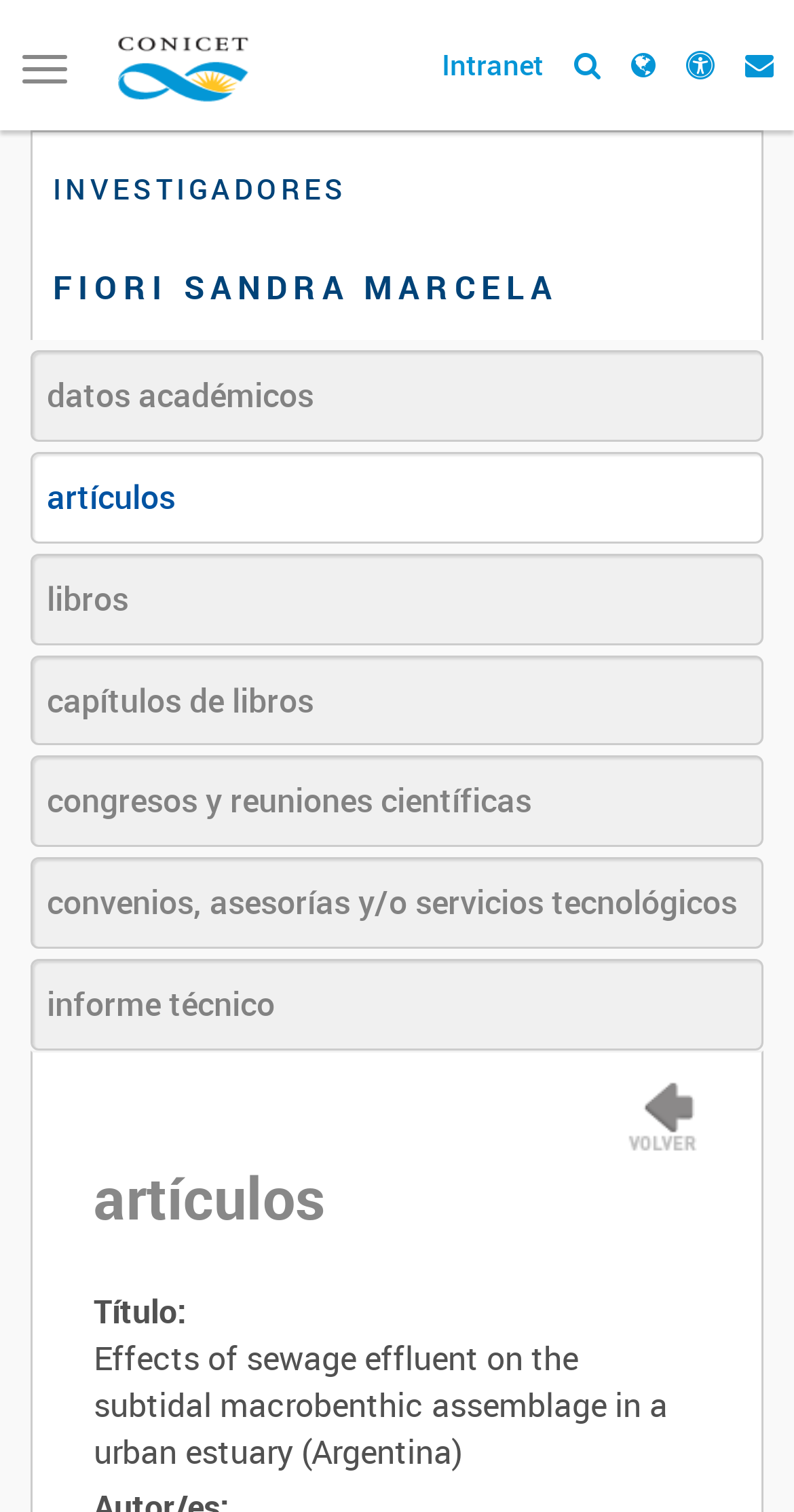Reply to the question with a brief word or phrase: What is the logo of the organization?

CONICET